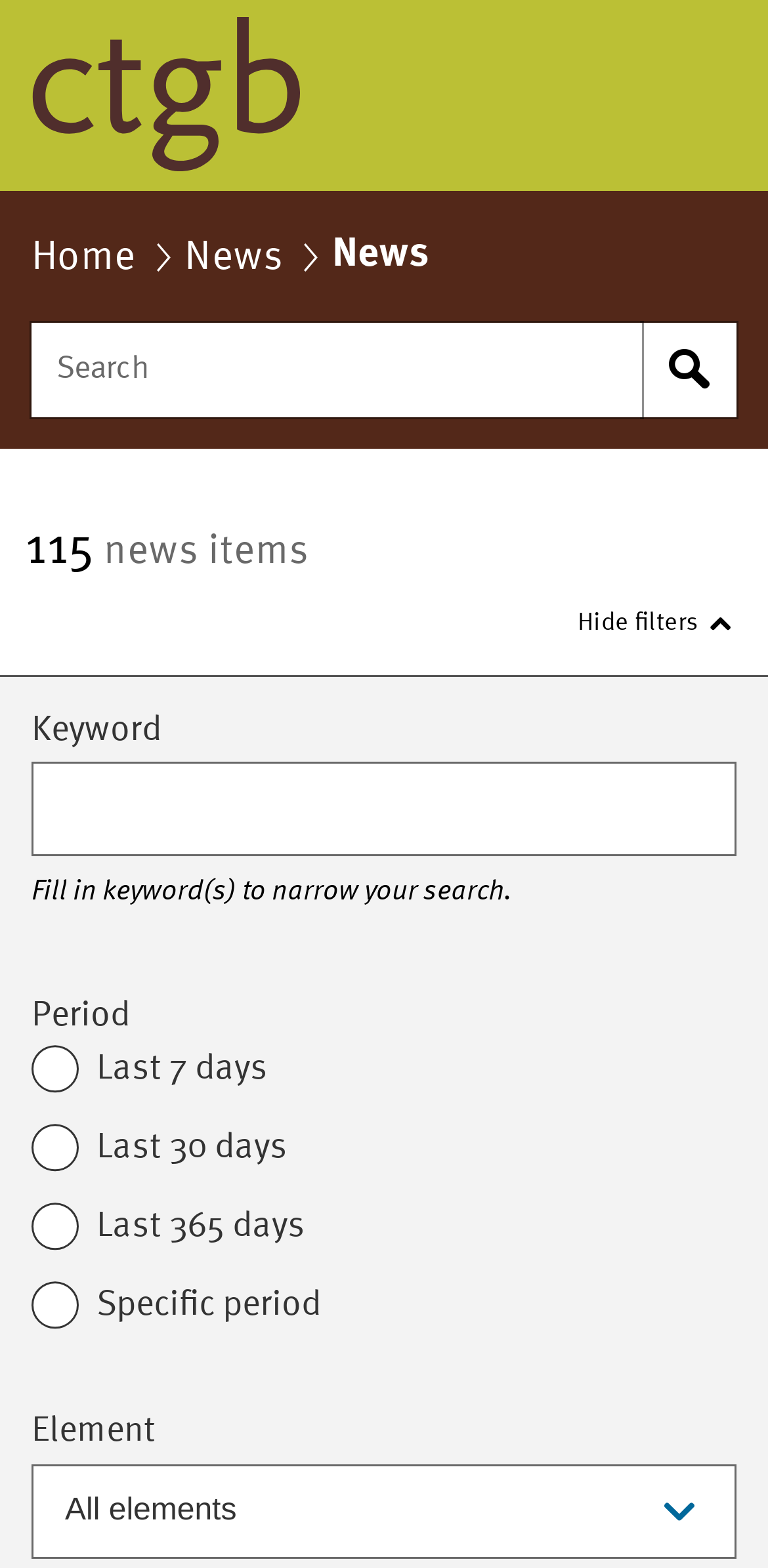Locate the bounding box coordinates of the area to click to fulfill this instruction: "Search within the website". The bounding box should be presented as four float numbers between 0 and 1, in the order [left, top, right, bottom].

[0.836, 0.206, 0.959, 0.266]